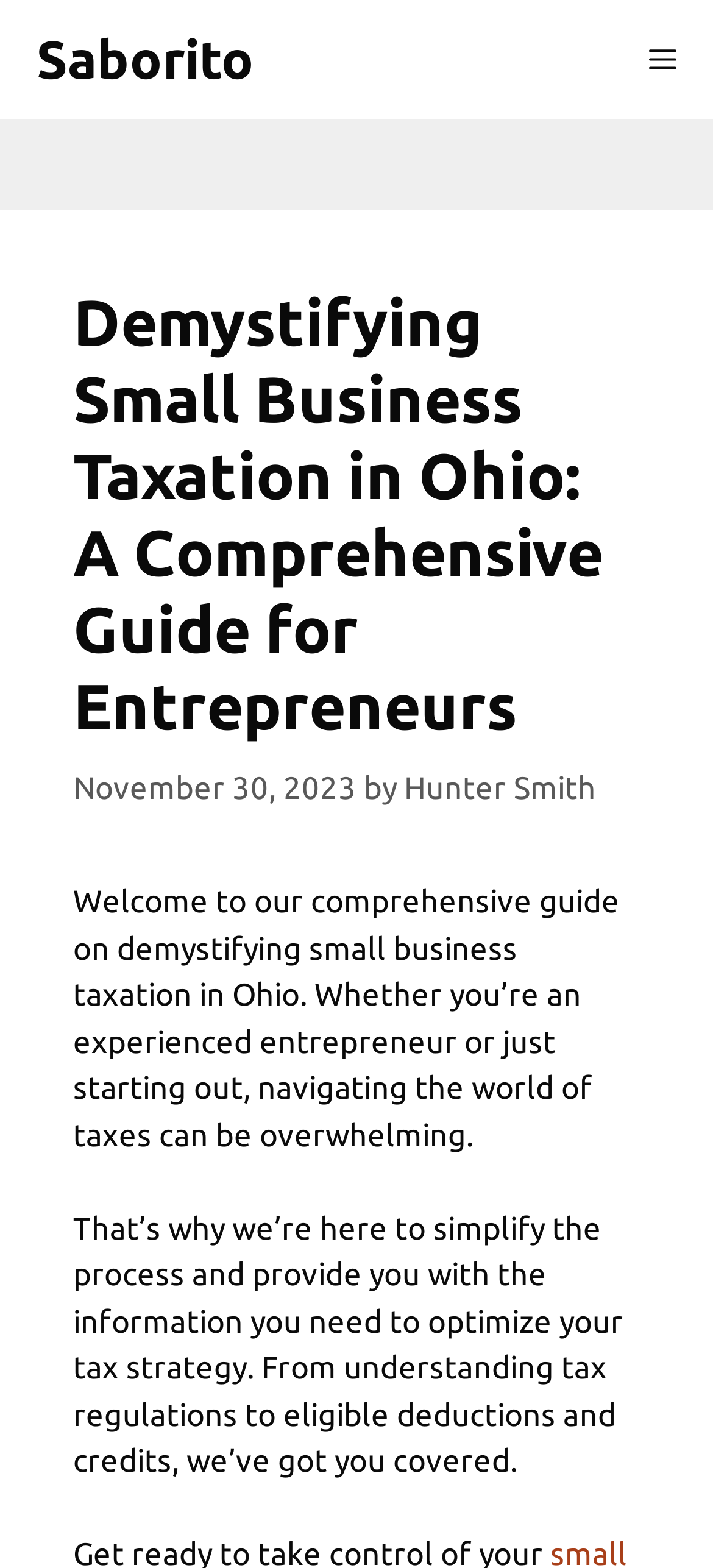Locate the headline of the webpage and generate its content.

Demystifying Small Business Taxation in Ohio: A Comprehensive Guide for Entrepreneurs